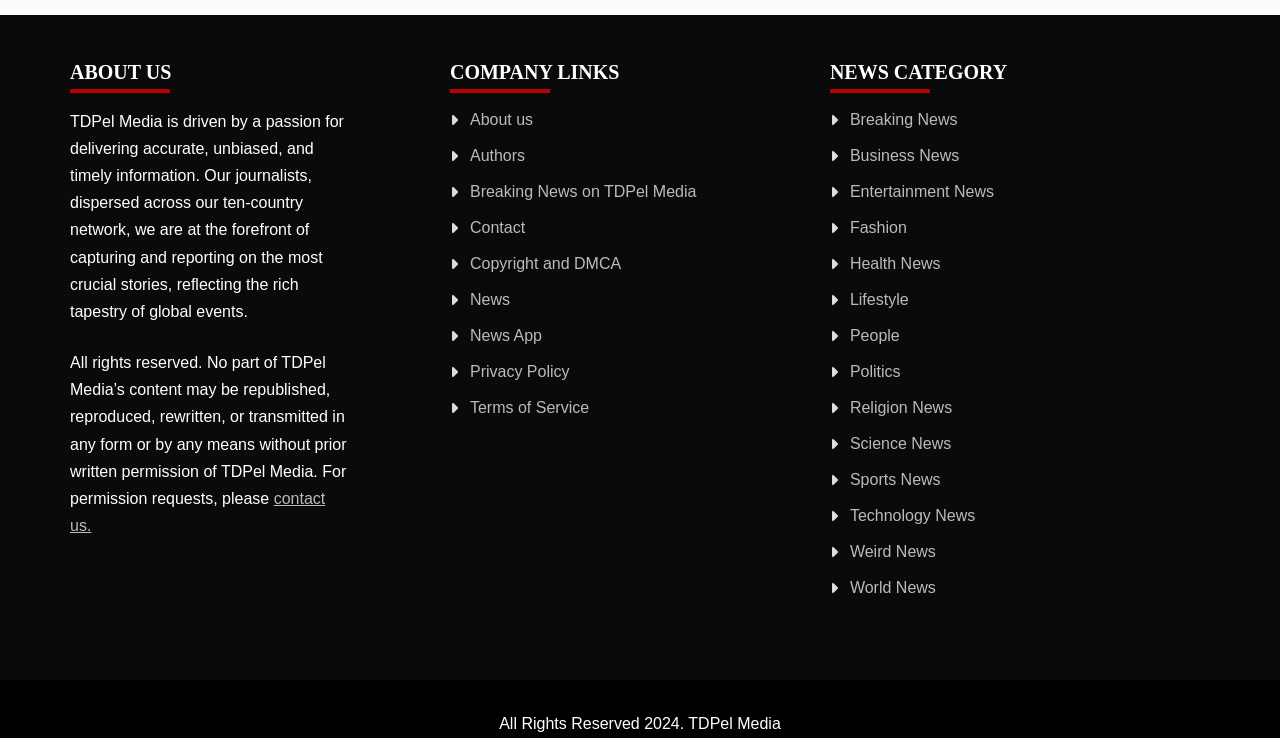Determine the bounding box coordinates of the target area to click to execute the following instruction: "search for something."

None